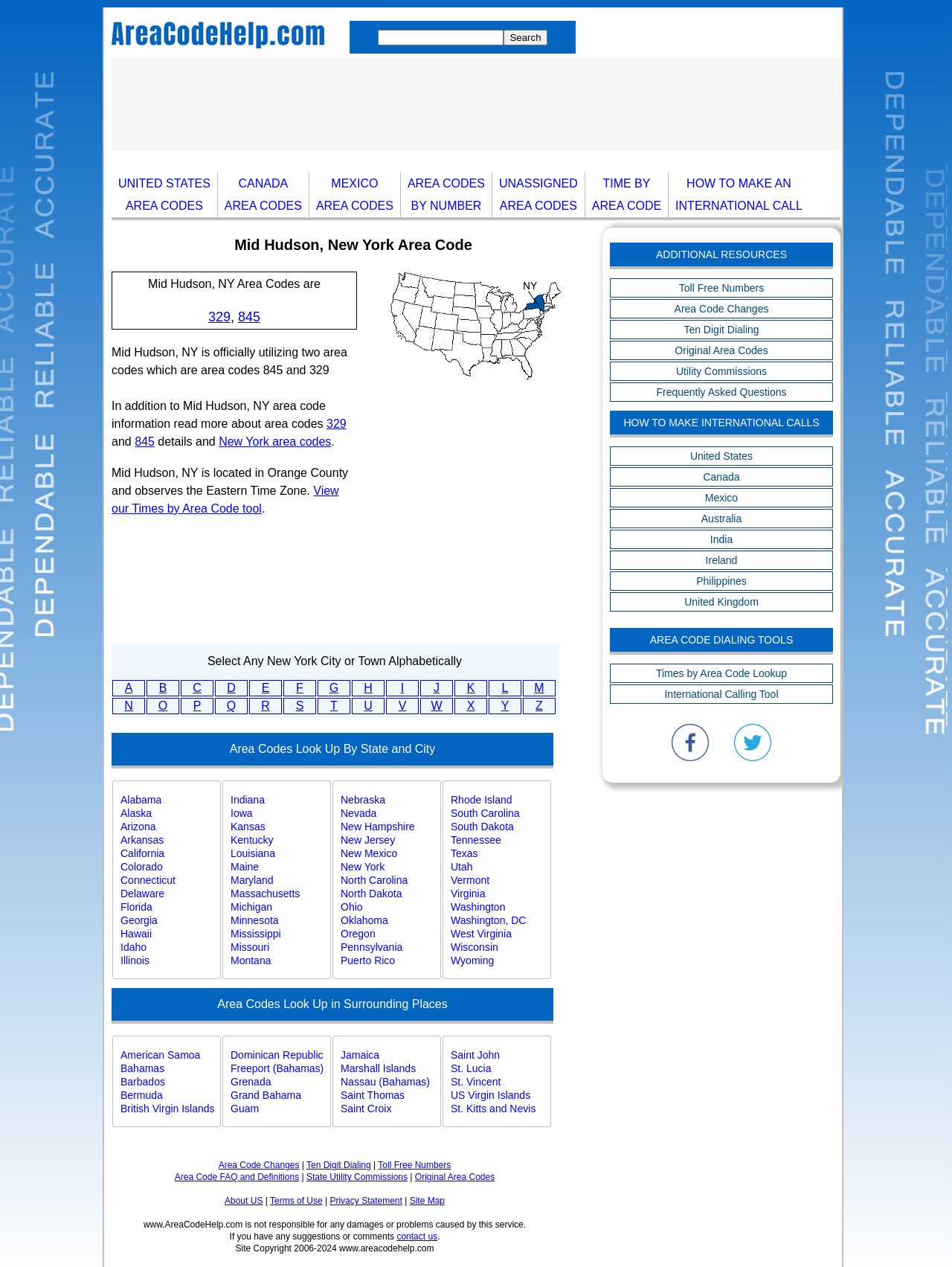Determine the bounding box coordinates of the region to click in order to accomplish the following instruction: "View basket". Provide the coordinates as four float numbers between 0 and 1, specifically [left, top, right, bottom].

None